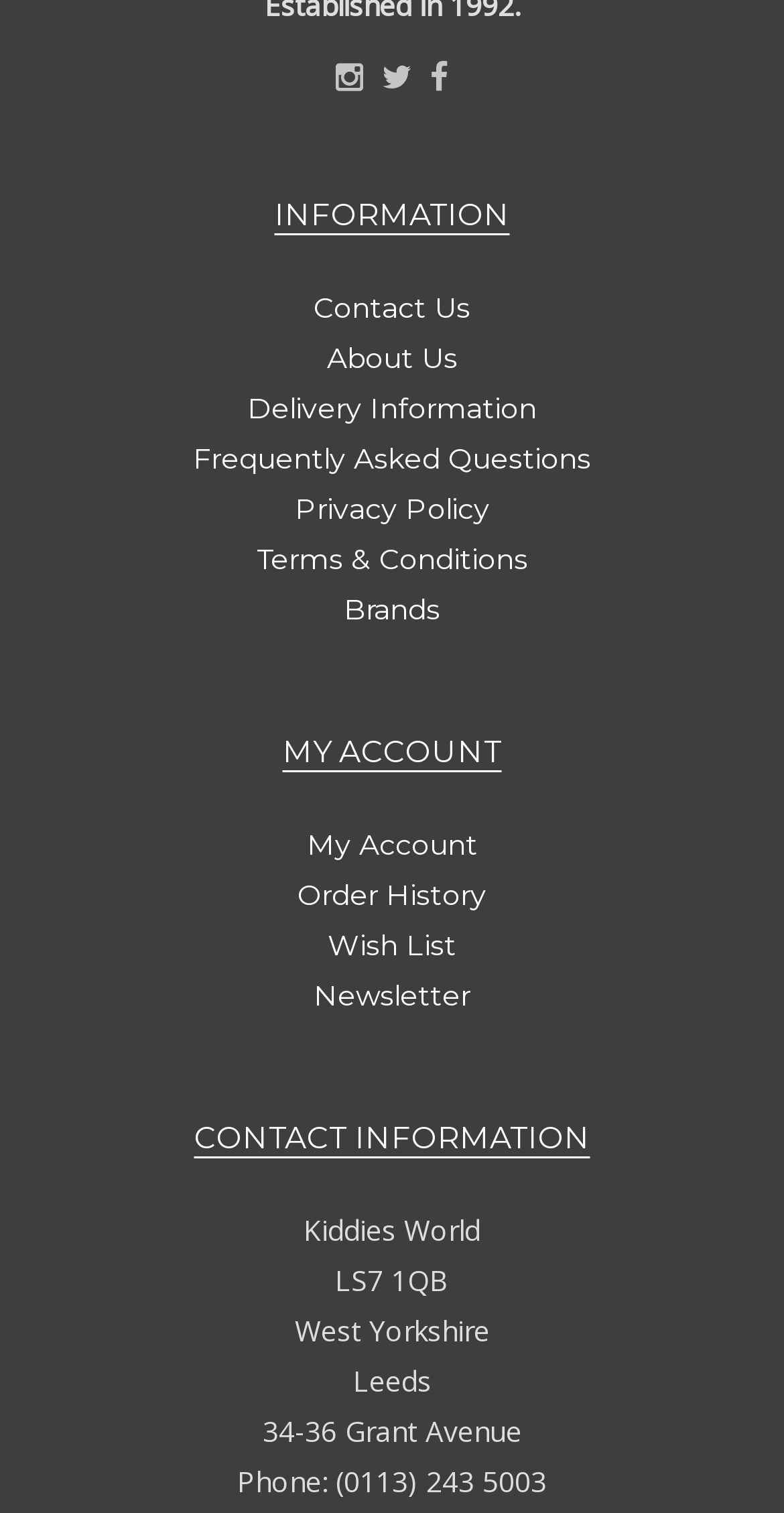Identify the bounding box coordinates for the UI element described as follows: "Terms & Conditions". Ensure the coordinates are four float numbers between 0 and 1, formatted as [left, top, right, bottom].

[0.327, 0.357, 0.673, 0.381]